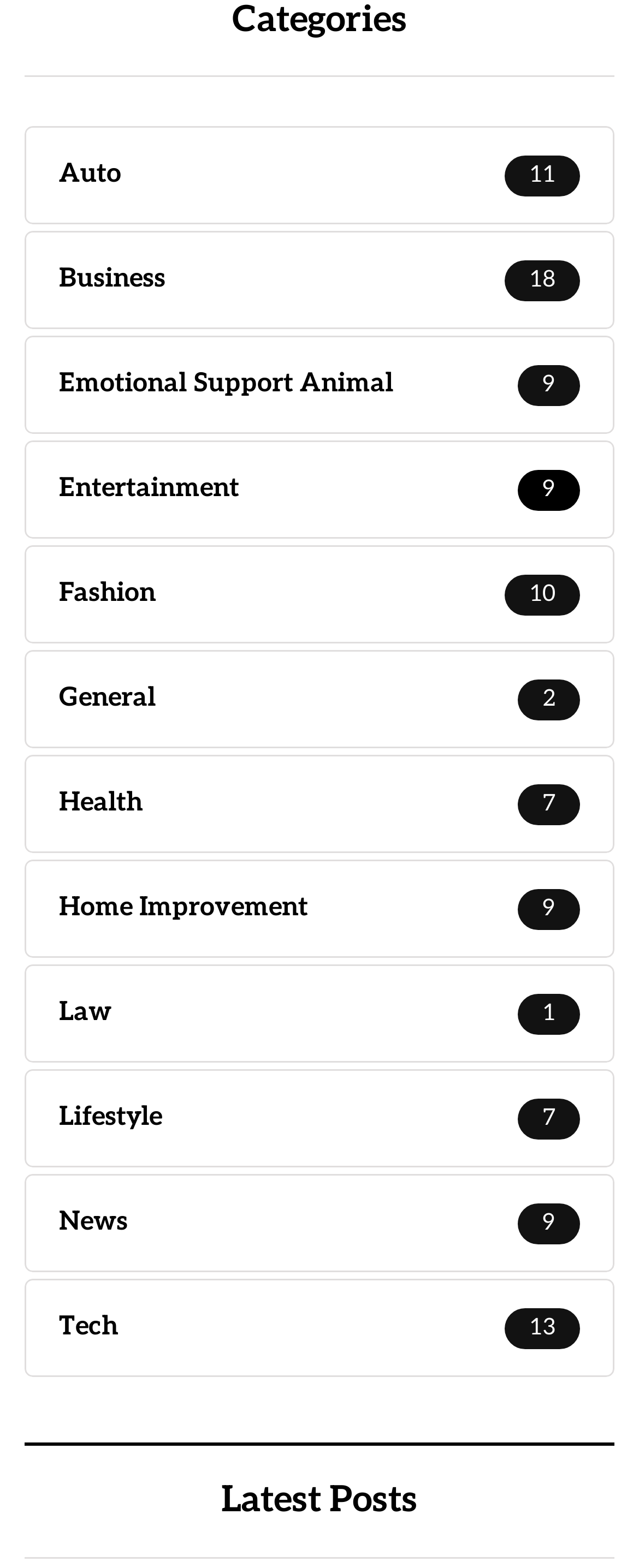Identify the bounding box coordinates of the section to be clicked to complete the task described by the following instruction: "Browse 'IPTV Playlists & Channels 📺'". The coordinates should be four float numbers between 0 and 1, formatted as [left, top, right, bottom].

None